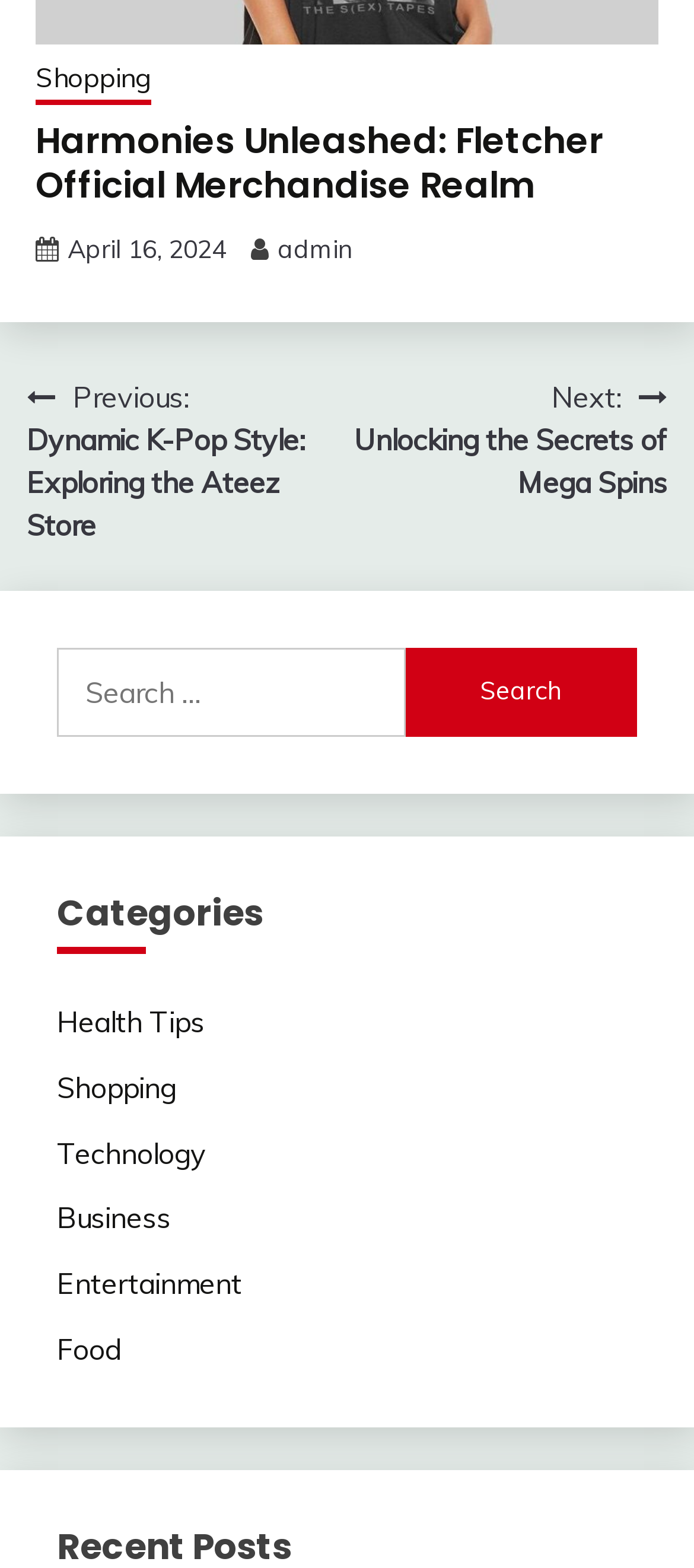Determine the bounding box coordinates of the clickable element to complete this instruction: "Search for something". Provide the coordinates in the format of four float numbers between 0 and 1, [left, top, right, bottom].

[0.082, 0.413, 0.918, 0.469]